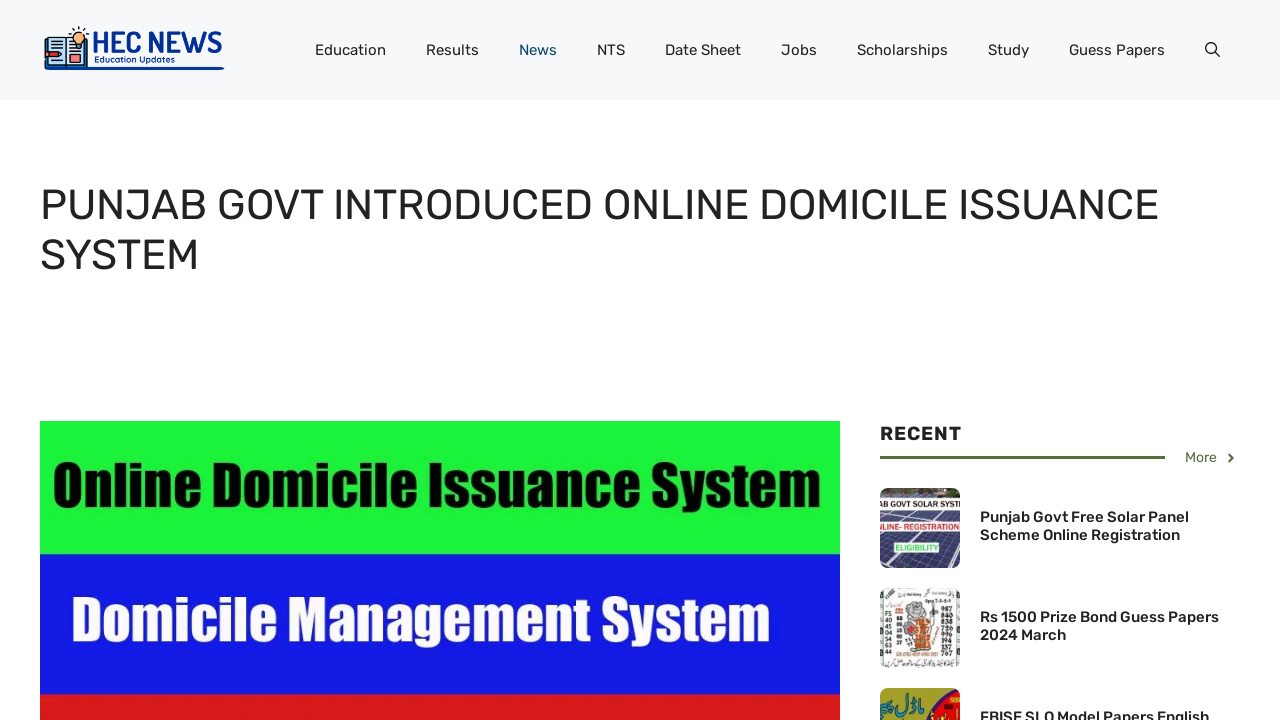From the element description: "NTS", extract the bounding box coordinates of the UI element. The coordinates should be expressed as four float numbers between 0 and 1, in the order [left, top, right, bottom].

[0.451, 0.028, 0.504, 0.111]